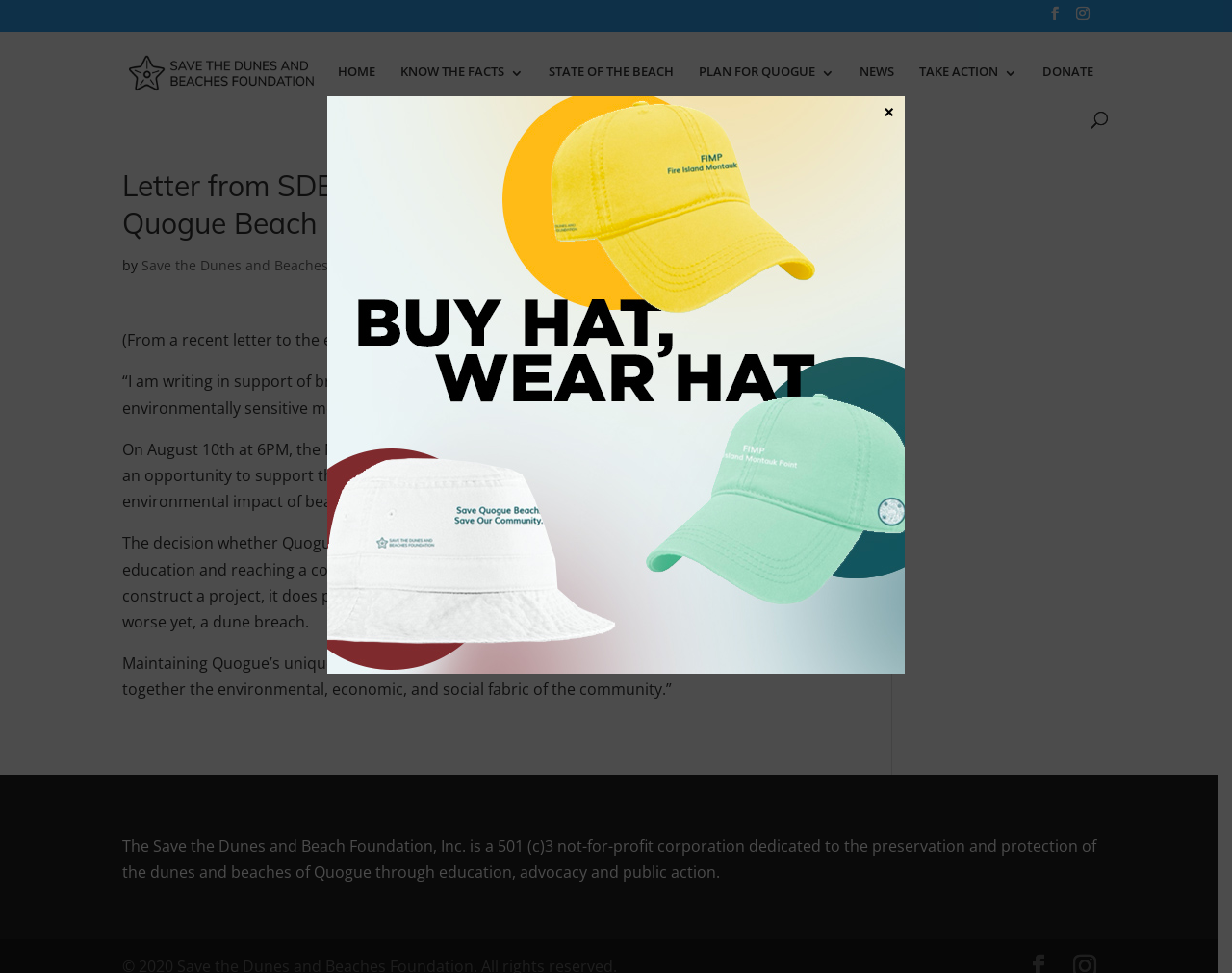Identify the bounding box coordinates for the region of the element that should be clicked to carry out the instruction: "search for something". The bounding box coordinates should be four float numbers between 0 and 1, i.e., [left, top, right, bottom].

[0.157, 0.032, 0.877, 0.034]